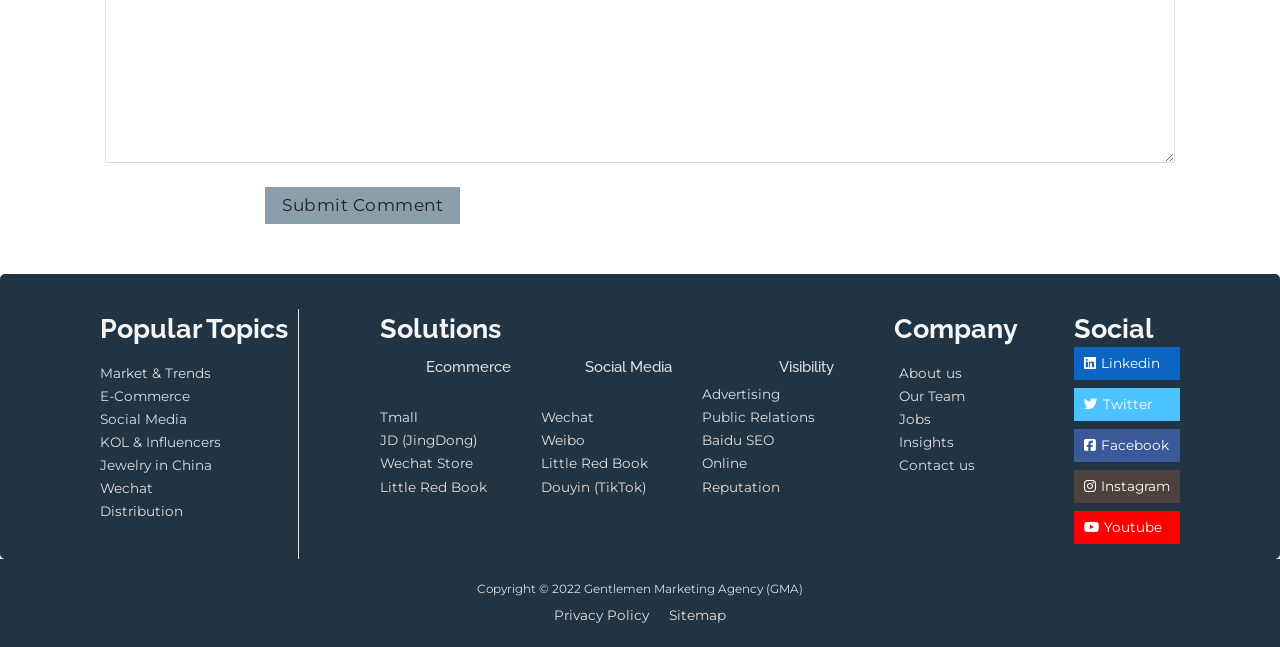Find the bounding box coordinates for the HTML element described as: "The Innkeepers". The coordinates should consist of four float values between 0 and 1, i.e., [left, top, right, bottom].

None